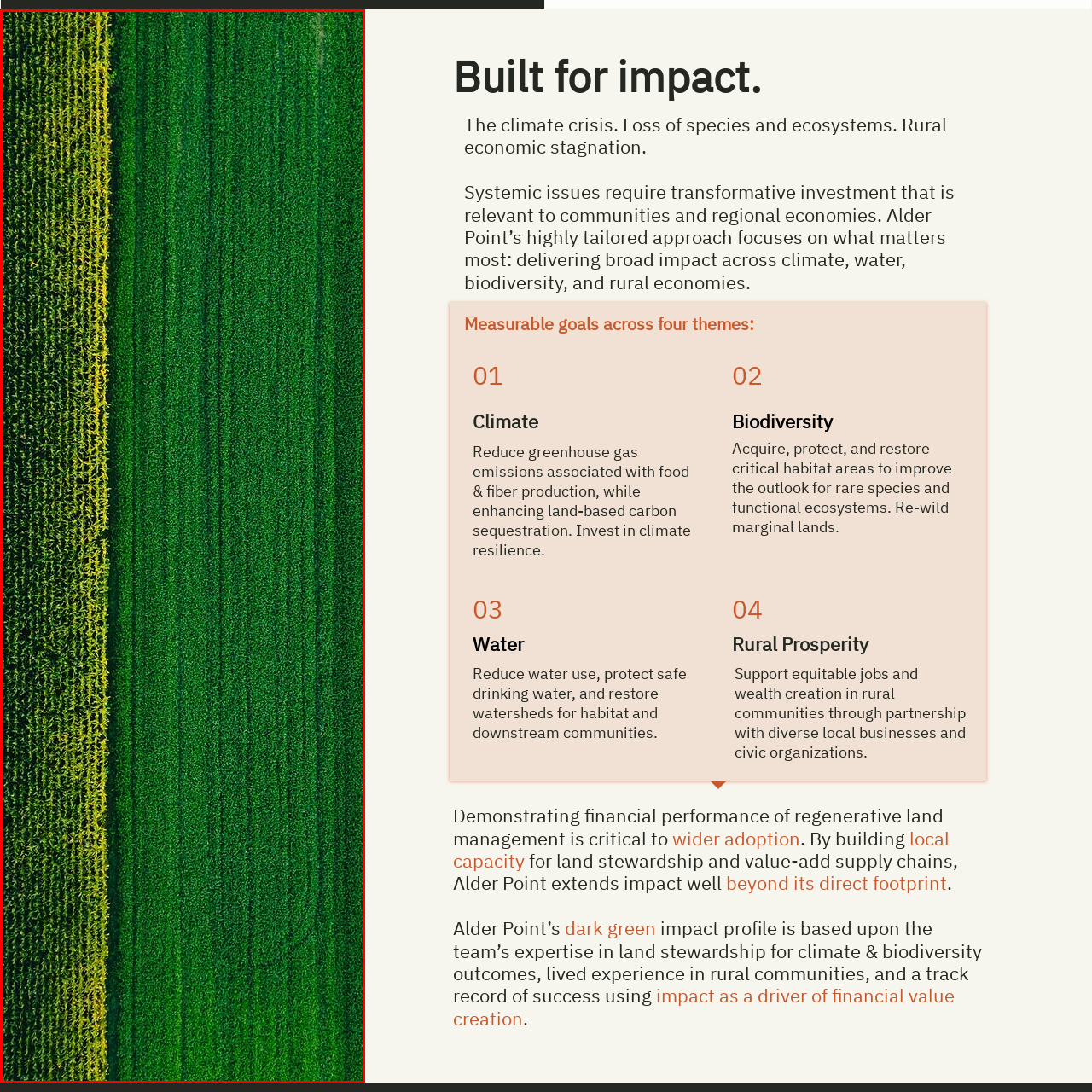What is the significance of the division between the two fields?
Inspect the image within the red bounding box and answer the question in detail.

The caption highlights the division between the two fields as a representation of the diversity in farming practices, which is reflective of the themes regarding the intersection of agriculture, climate, and biodiversity.